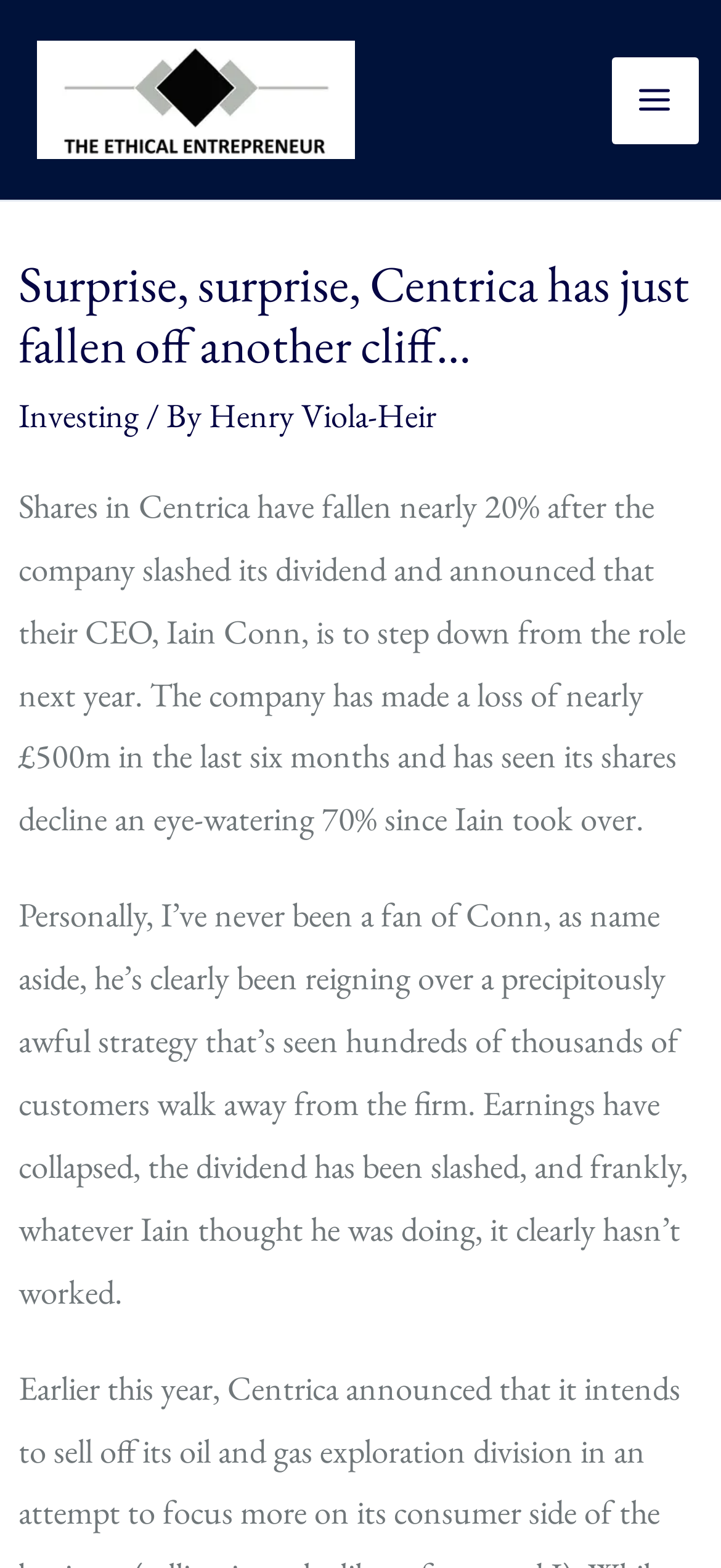Determine the bounding box coordinates for the HTML element described here: "Investing".

[0.025, 0.252, 0.192, 0.279]